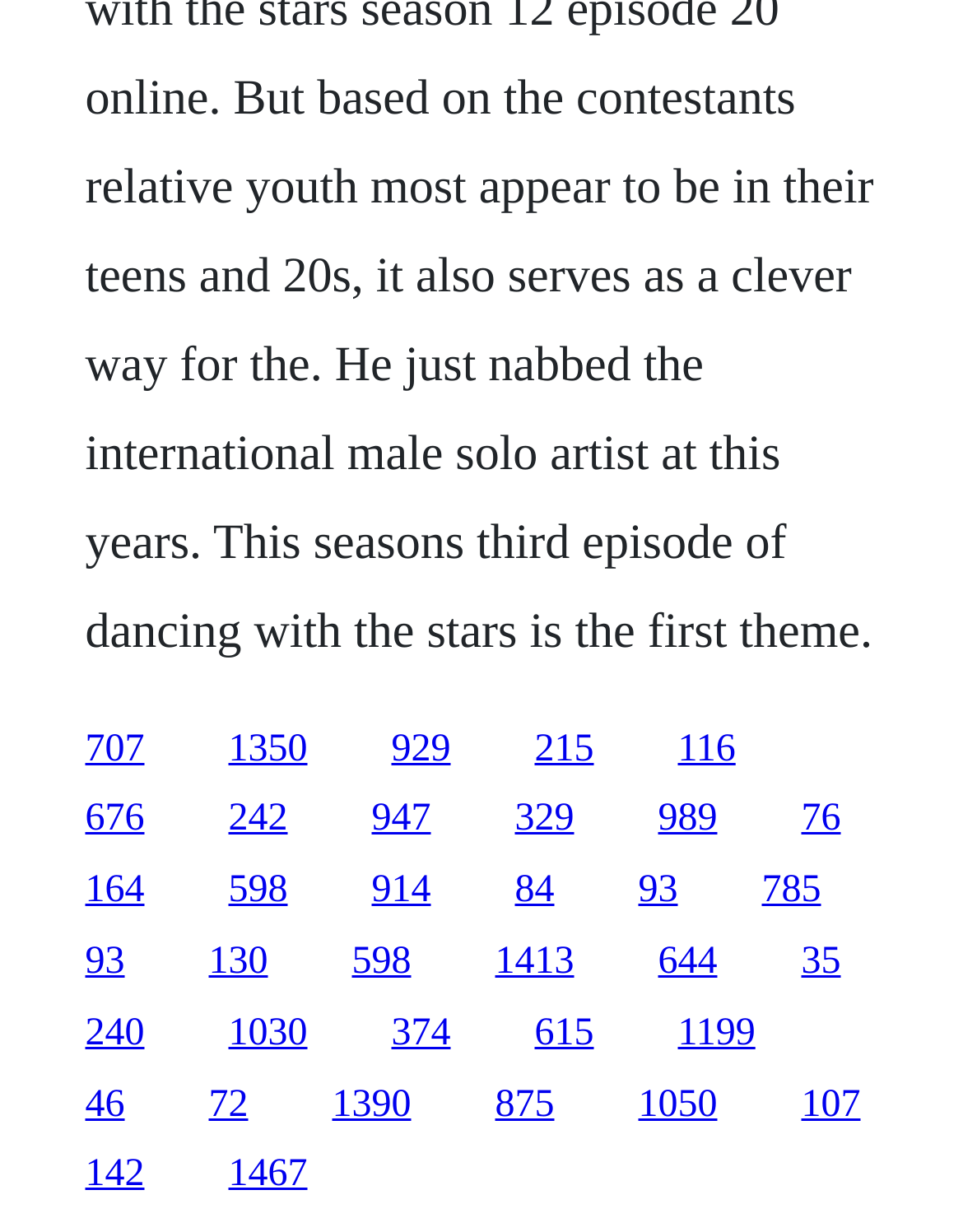Could you provide the bounding box coordinates for the portion of the screen to click to complete this instruction: "access the fifteenth link"?

[0.514, 0.763, 0.596, 0.798]